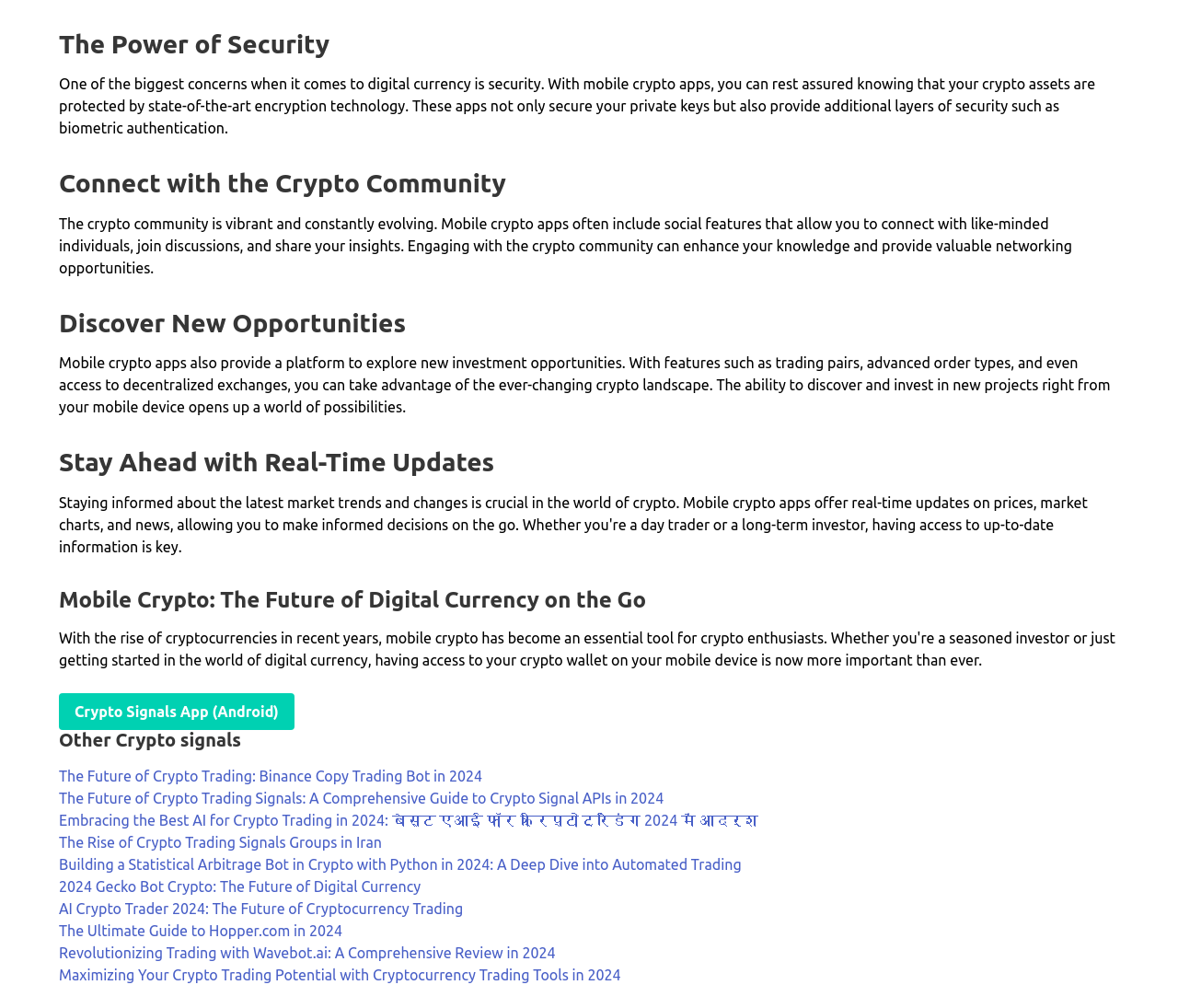Based on the element description: "Crypto Signals App (Android)", identify the bounding box coordinates for this UI element. The coordinates must be four float numbers between 0 and 1, listed as [left, top, right, bottom].

[0.05, 0.687, 0.25, 0.724]